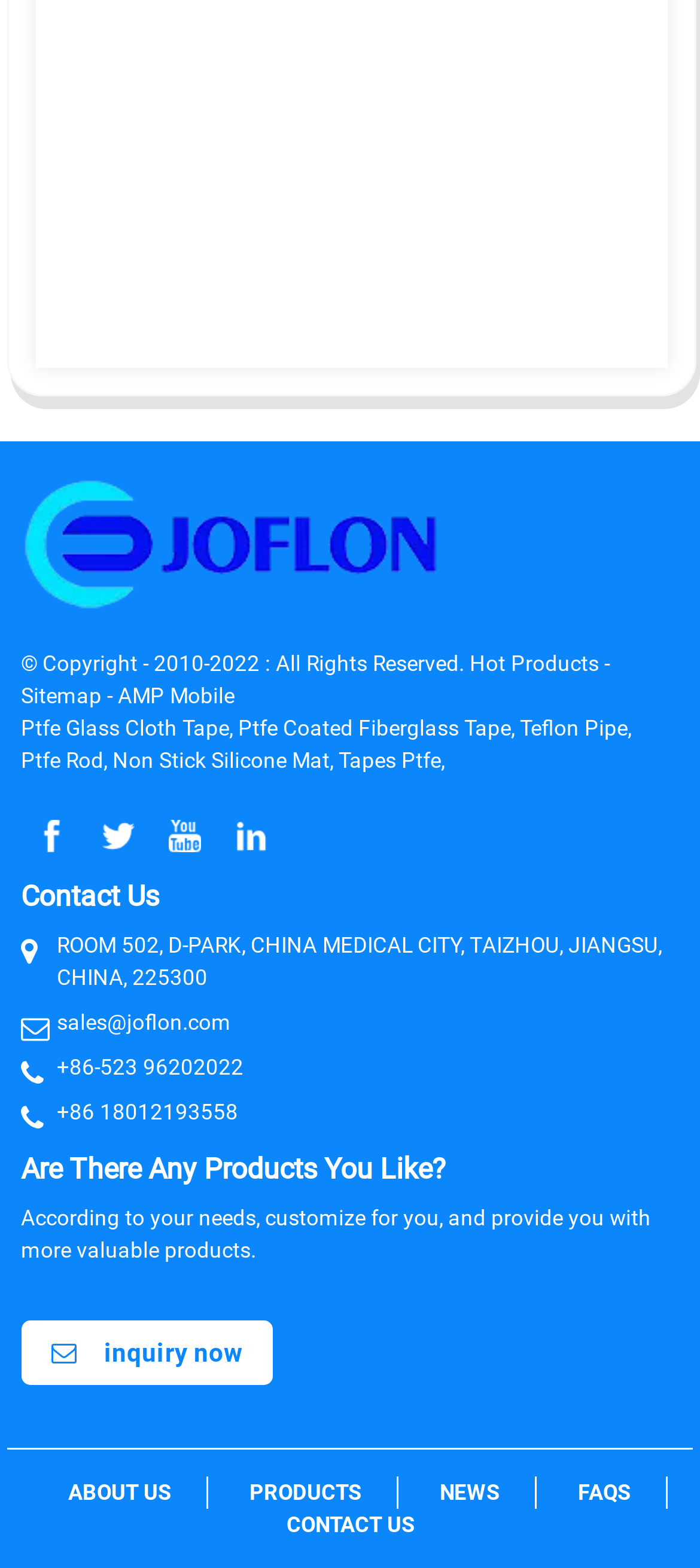Please locate the bounding box coordinates for the element that should be clicked to achieve the following instruction: "Contact us through sales@joflon.com". Ensure the coordinates are given as four float numbers between 0 and 1, i.e., [left, top, right, bottom].

[0.081, 0.642, 0.951, 0.662]